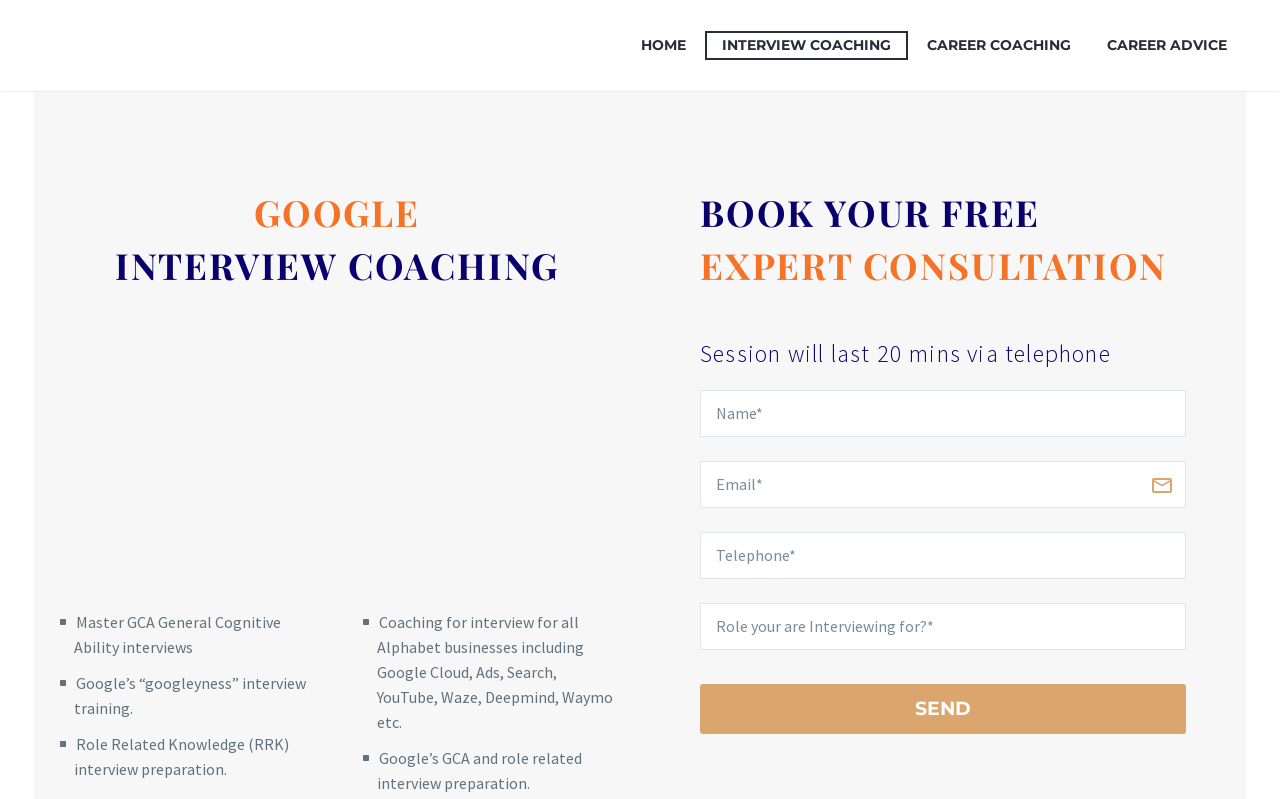Please identify the bounding box coordinates of the area that needs to be clicked to fulfill the following instruction: "Click on the HOME link."

[0.489, 0.041, 0.548, 0.073]